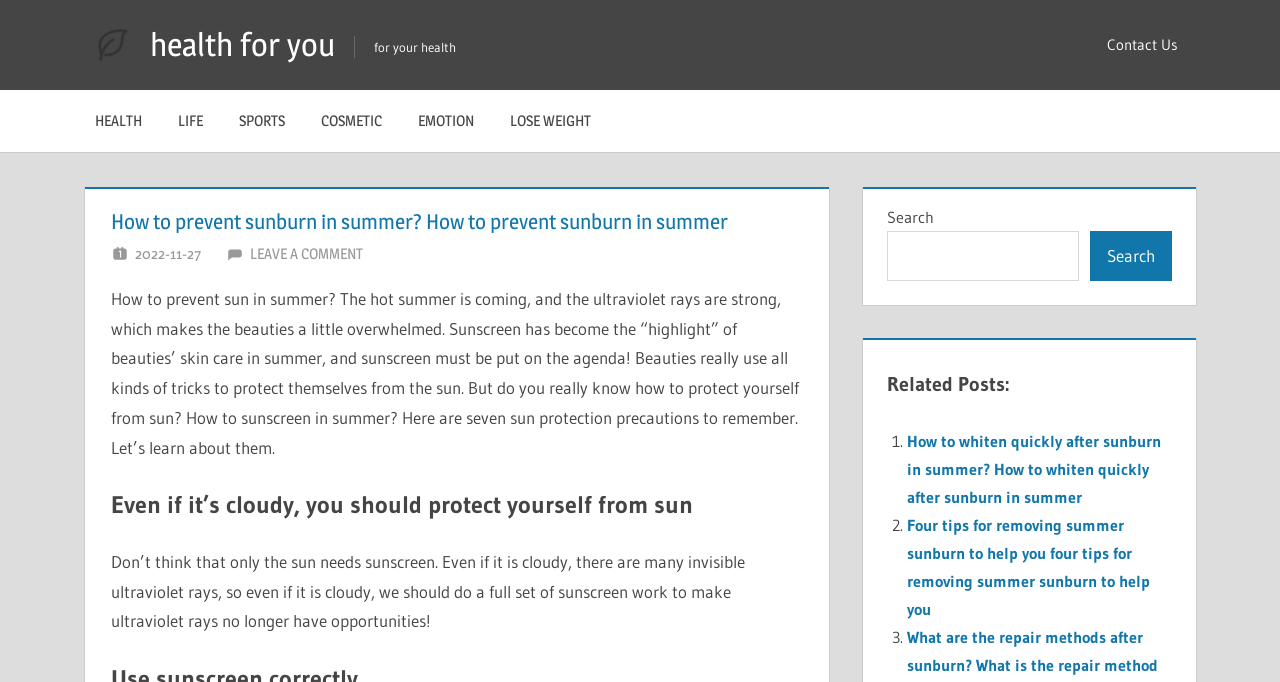Identify the bounding box coordinates of the clickable region to carry out the given instruction: "Search for a topic".

[0.693, 0.339, 0.843, 0.413]